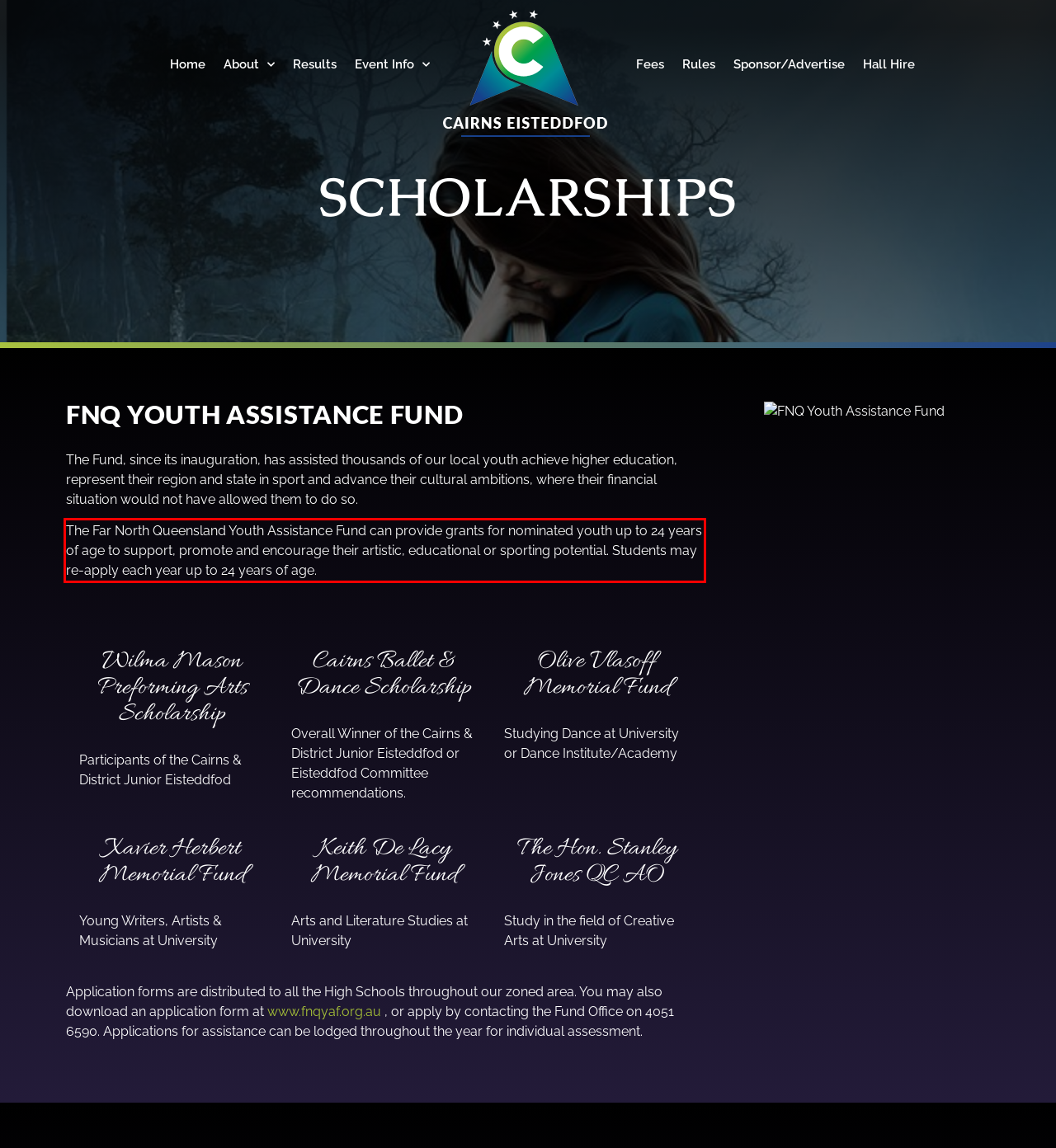The screenshot you have been given contains a UI element surrounded by a red rectangle. Use OCR to read and extract the text inside this red rectangle.

The Far North Queensland Youth Assistance Fund can provide grants for nominated youth up to 24 years of age to support, promote and encourage their artistic, educational or sporting potential. Students may re-apply each year up to 24 years of age.